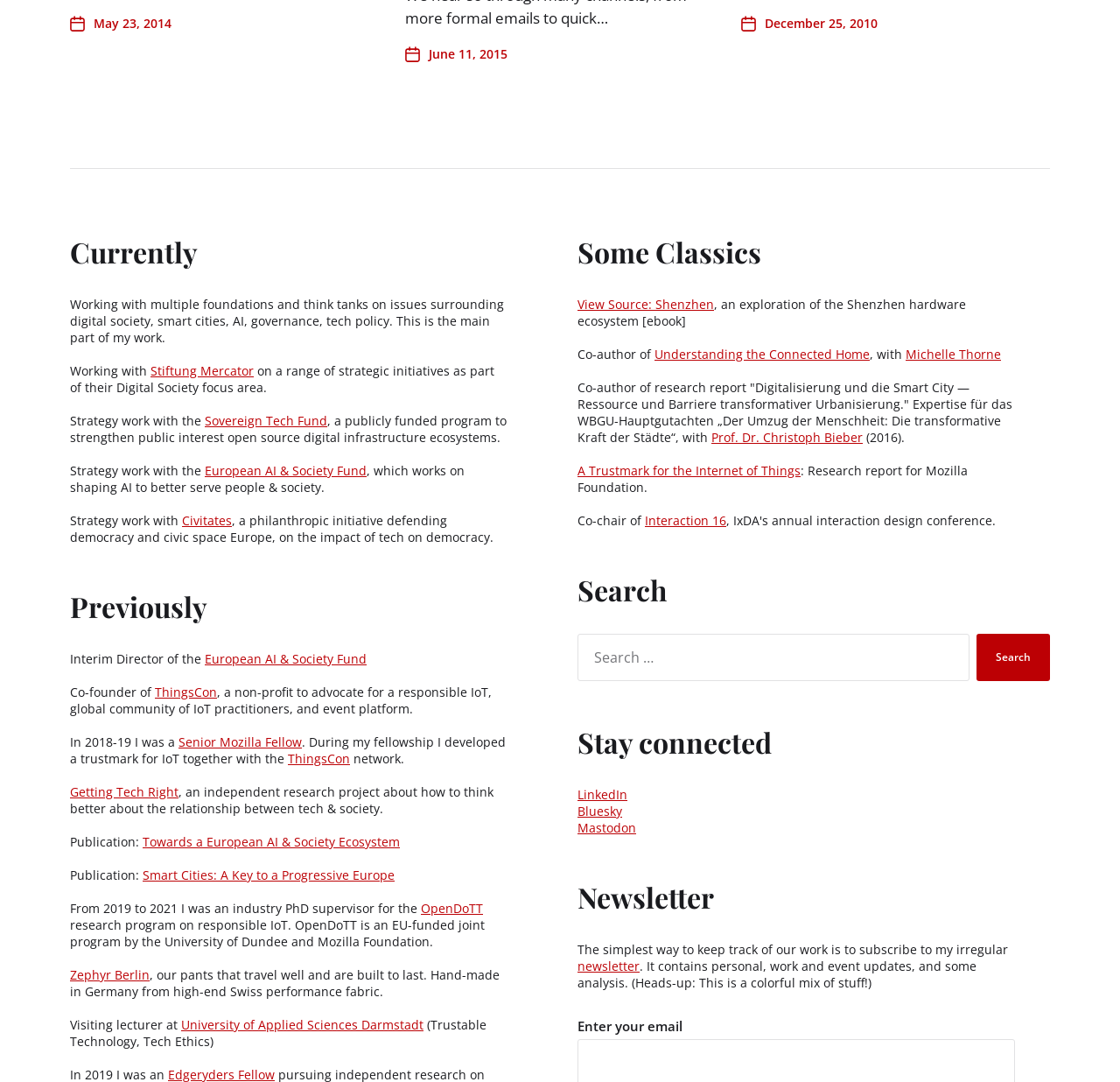Provide the bounding box coordinates for the area that should be clicked to complete the instruction: "Search for something".

[0.509, 0.586, 0.938, 0.636]